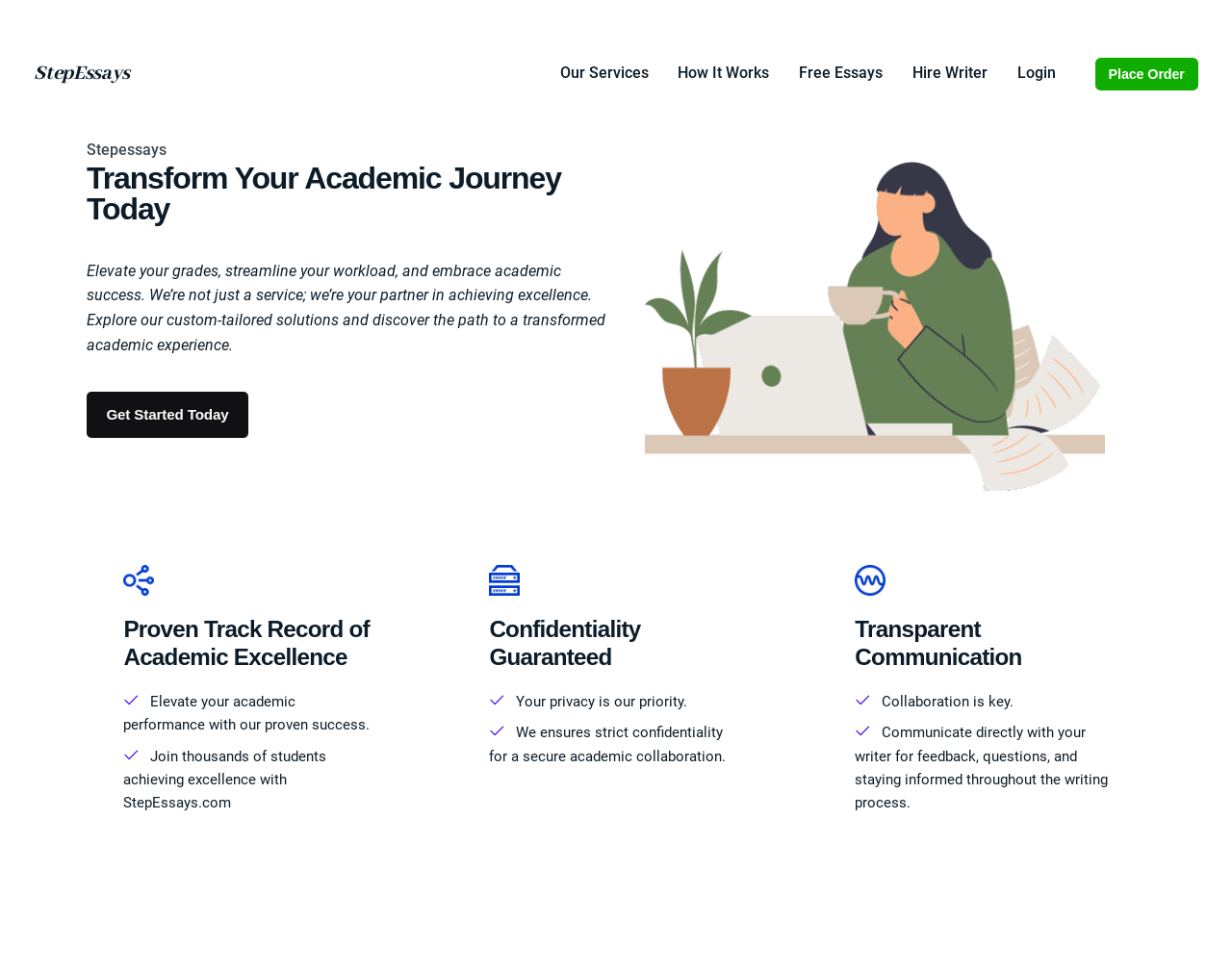What is the tone of the webpage's introductory text?
Based on the visual content, answer with a single word or a brief phrase.

Encouraging